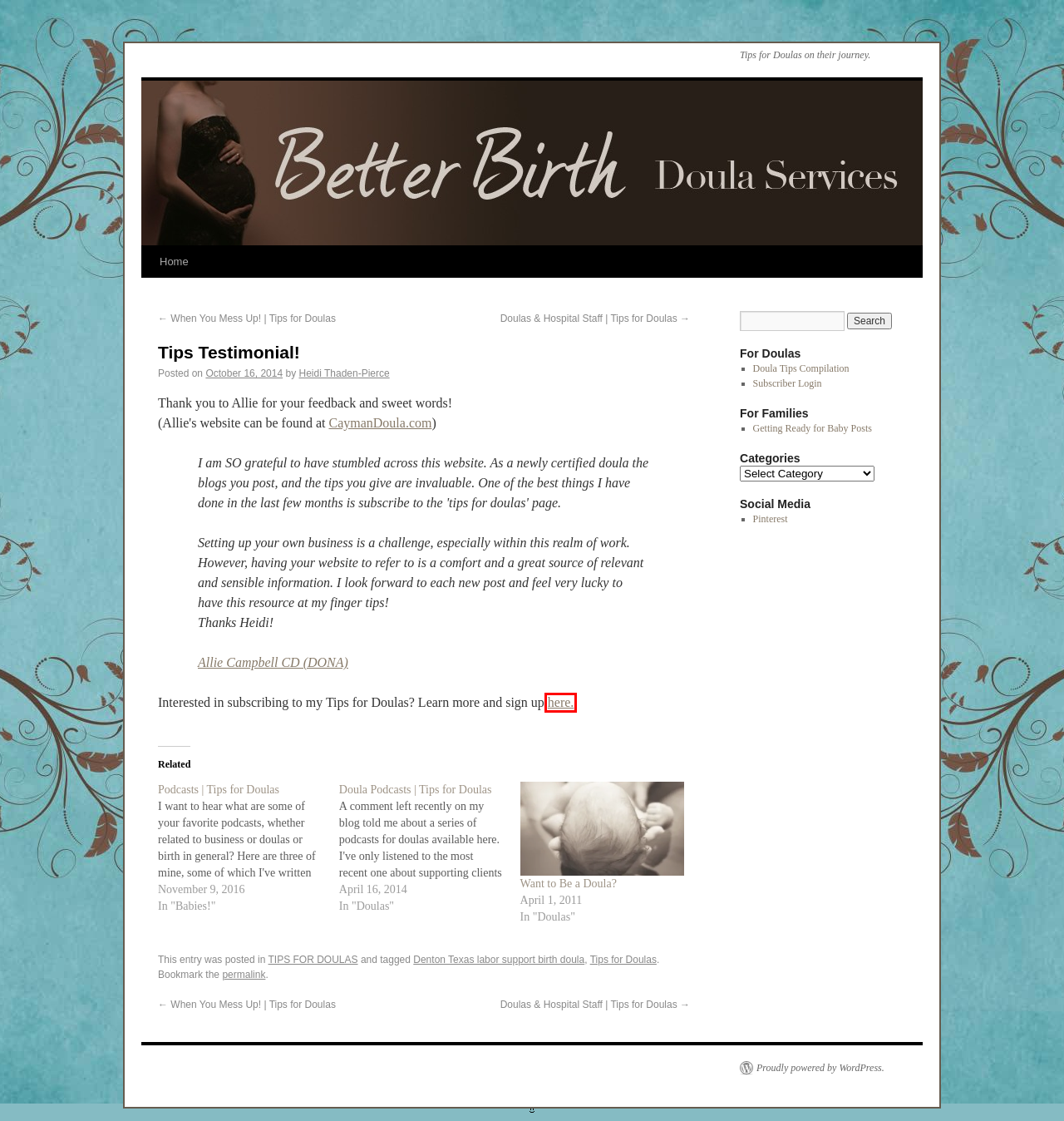Assess the screenshot of a webpage with a red bounding box and determine which webpage description most accurately matches the new page after clicking the element within the red box. Here are the options:
A. Blog Tool, Publishing Platform, and CMS – WordPress.org
B. Heidi Thaden-Pierce |
C. TIPS FOR DOULAS |
D. Want to Be a Doula? |
E. Tips for Doulas |
F. Getting Ready for Baby! |
G. Denton Texas labor support birth doula |
H. Tips for Doulas – Anniversaries and Changes! |

H